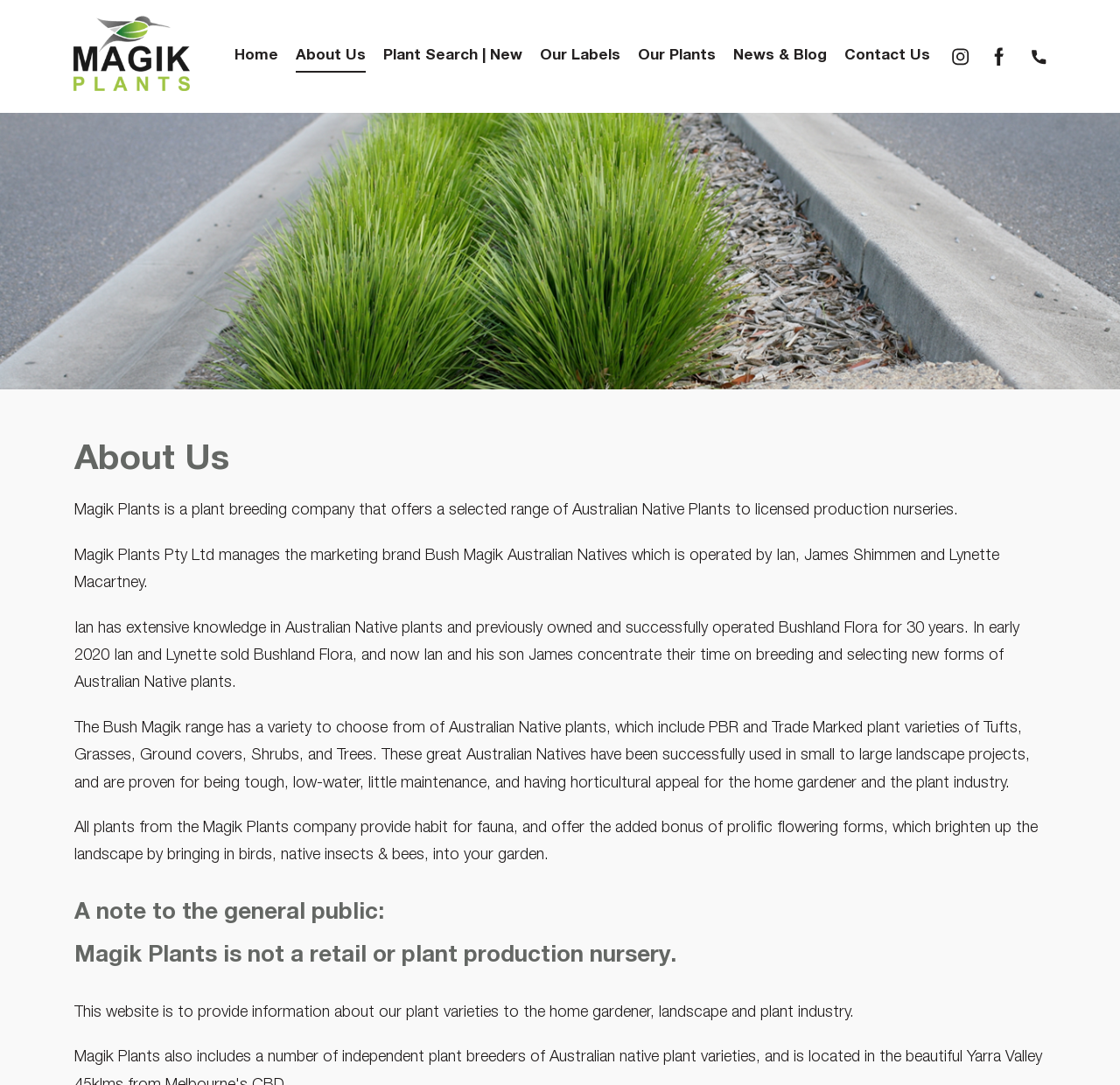What type of company is Magik Plants?
Refer to the image and offer an in-depth and detailed answer to the question.

Based on the webpage content, specifically the first StaticText element, it is mentioned that 'Magik Plants is a plant breeding company that offers a selected range of Australian Native Plants to licensed production nurseries.' This indicates that Magik Plants is a plant breeding company.